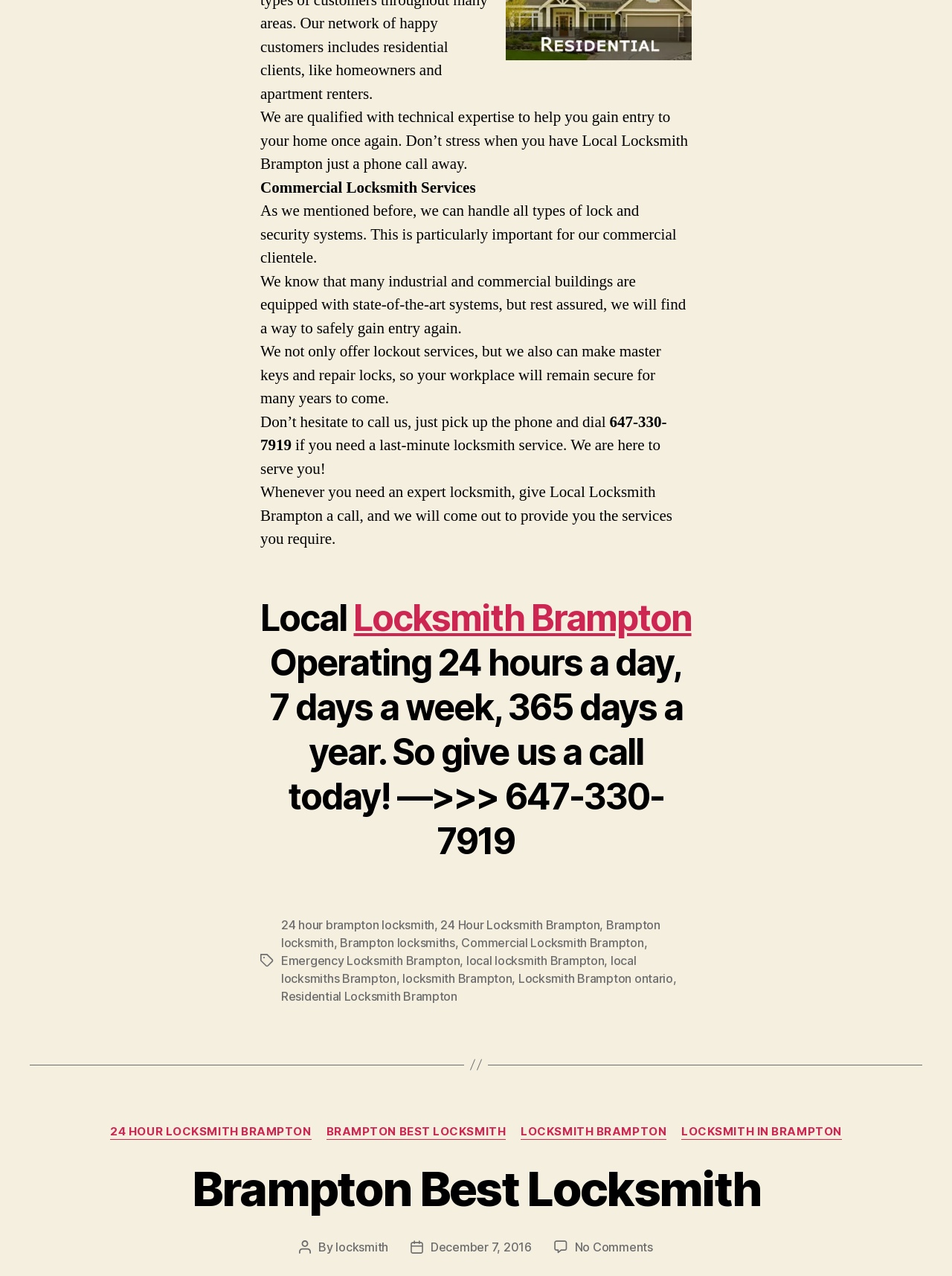When was the latest article published?
Answer the question with as much detail as you can, using the image as a reference.

I found the publication date of the latest article by looking at the text elements on the webpage. Specifically, I found the text 'December 7, 2016' which indicates the publication date of the latest article.